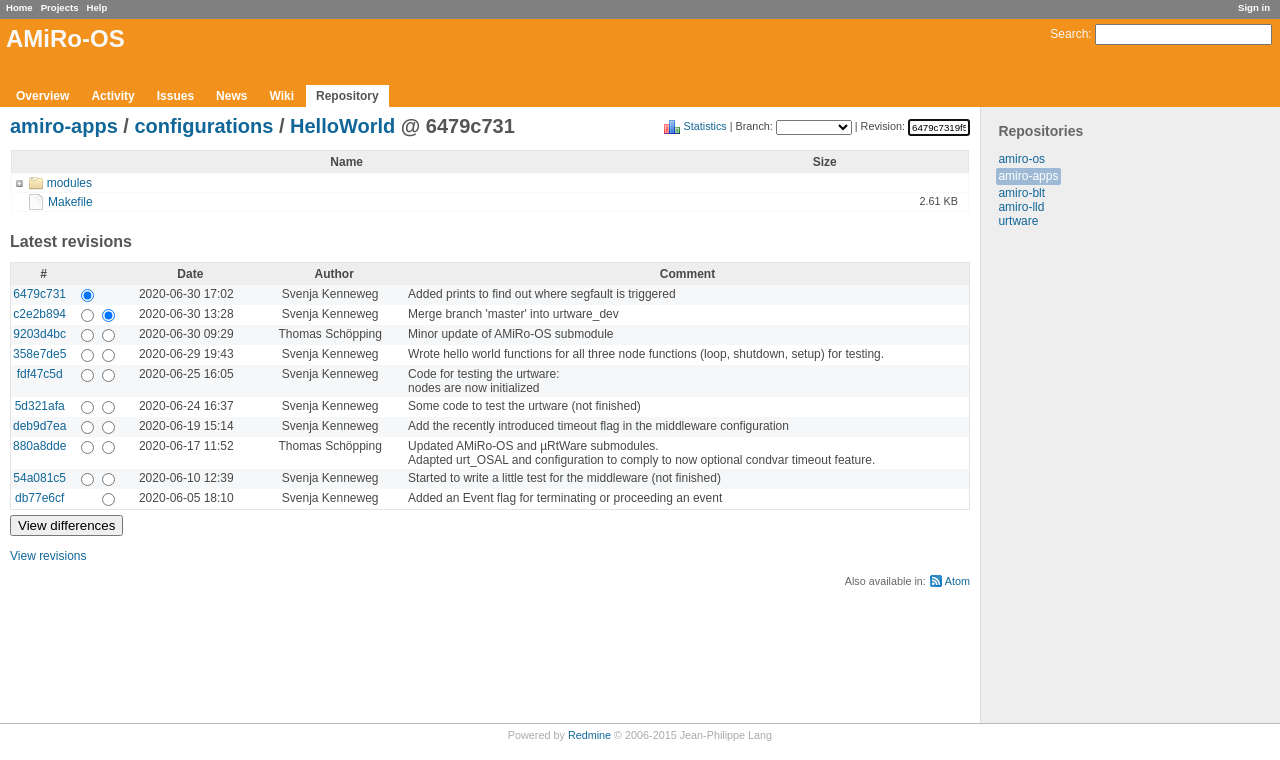Please identify the bounding box coordinates of where to click in order to follow the instruction: "Search for a vehicle".

None